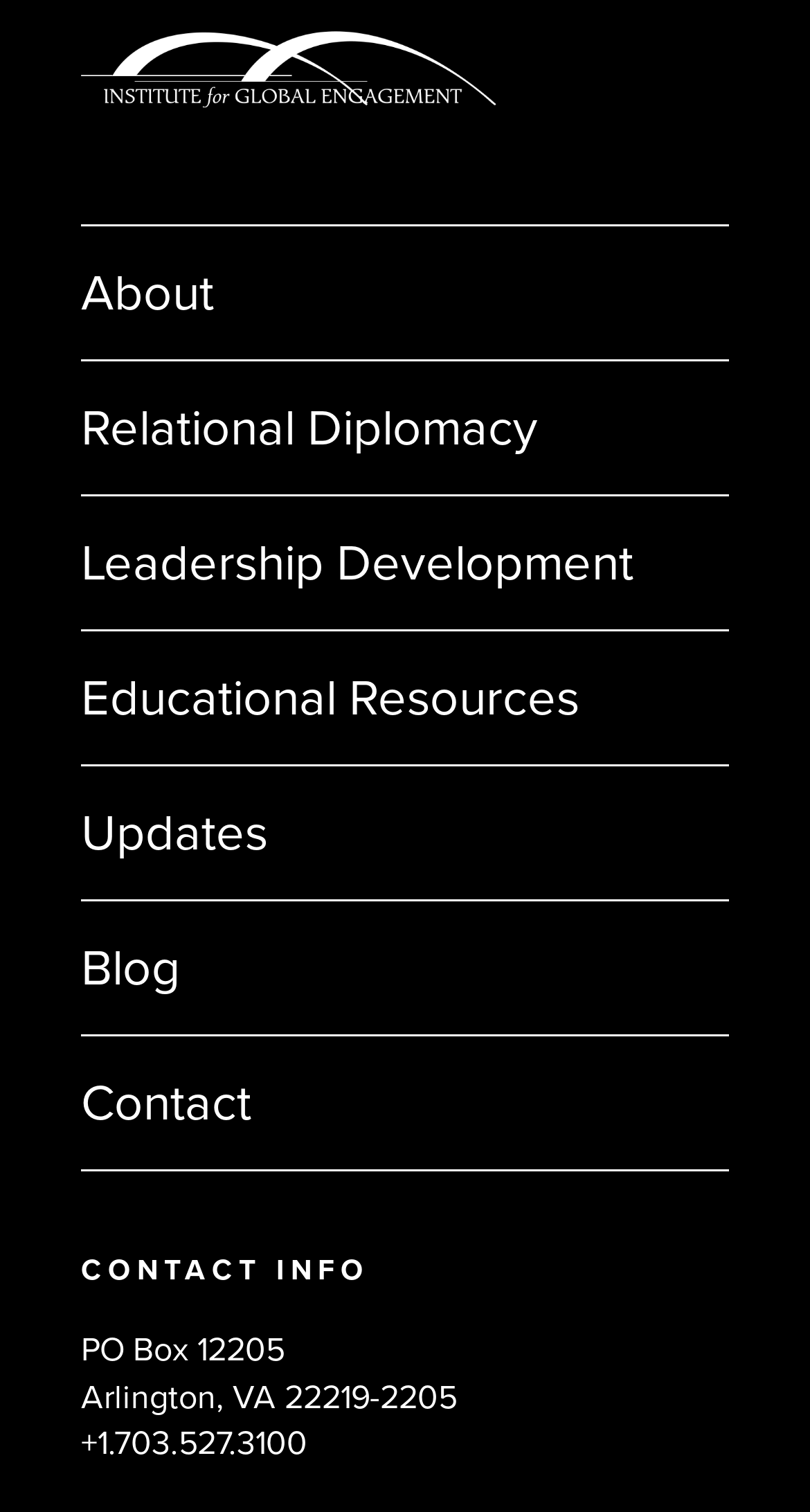What is the name of the institute? Look at the image and give a one-word or short phrase answer.

Institute for Global Engagement